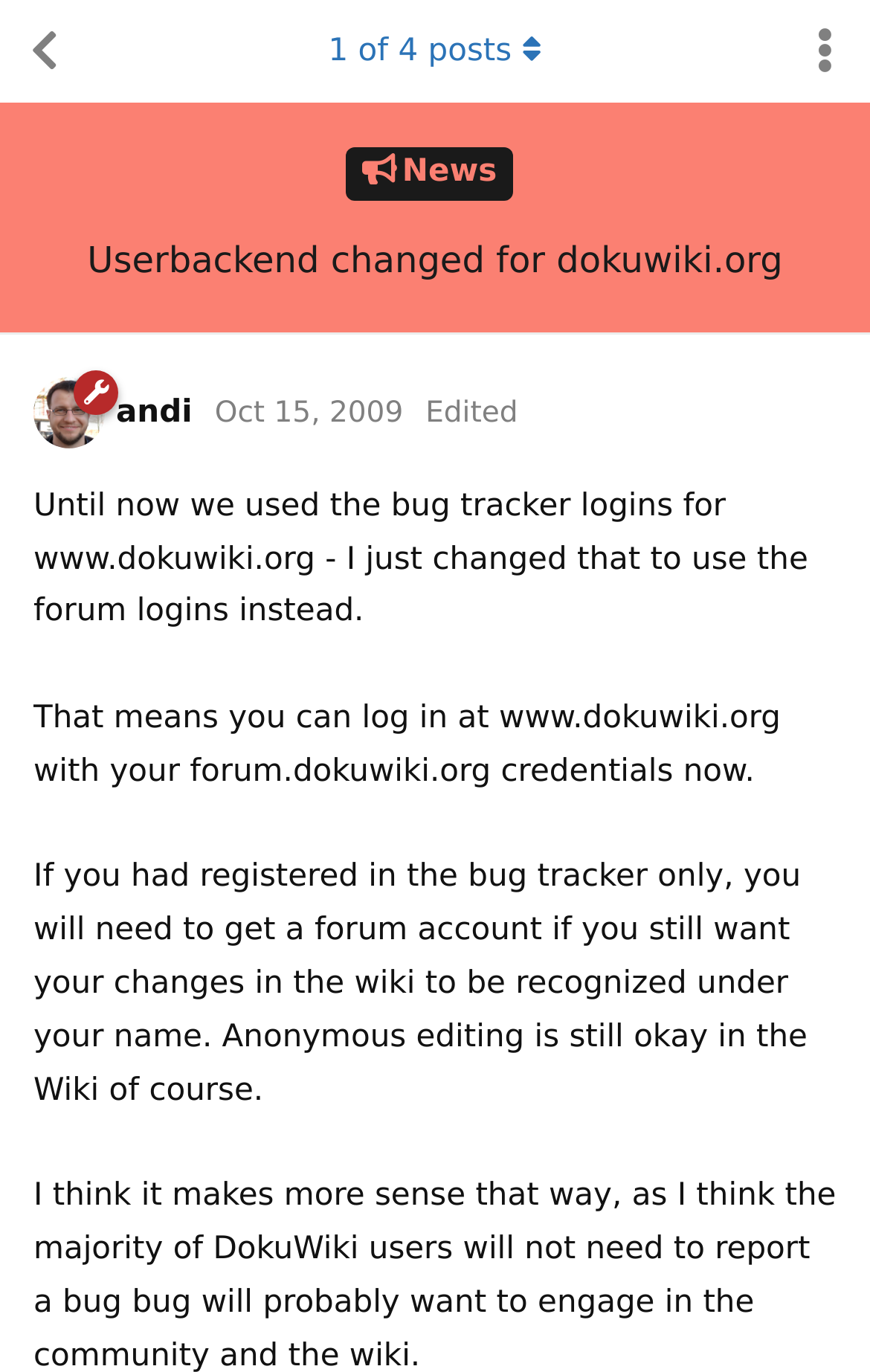Using the provided element description, identify the bounding box coordinates as (top-left x, top-left y, bottom-right x, bottom-right y). Ensure all values are between 0 and 1. Description: Africa News

None